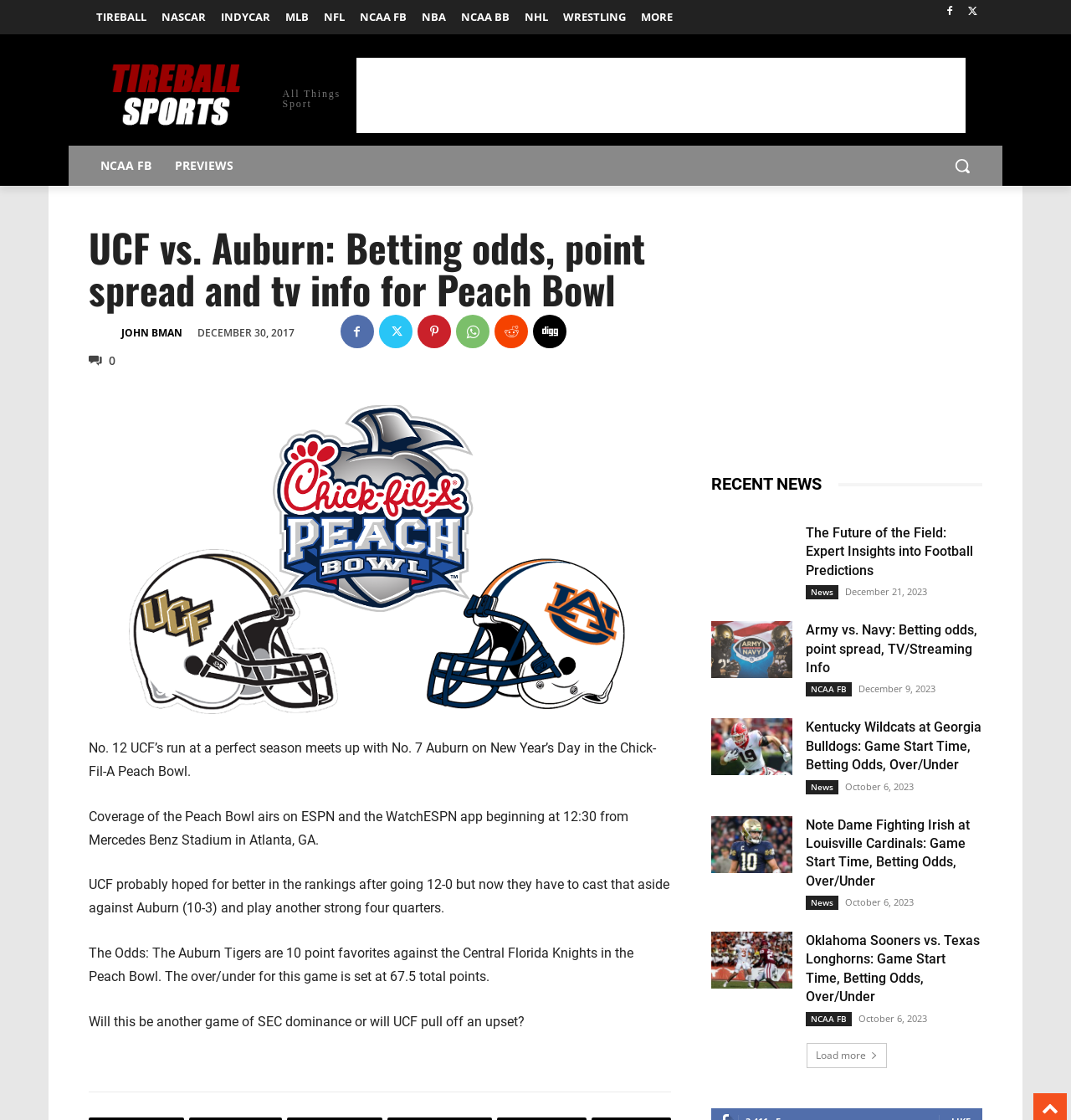Provide a thorough summary of the webpage.

This webpage is about NCAA Football news, rumors, and opinions, specifically focusing on the Peach Bowl game between UCF and Auburn. At the top, there is a navigation bar with links to various sports categories, including NASCAR, MLB, NFL, NCAA FB, and more. Below the navigation bar, there is a search button and a logo of Tireball Sports.

The main content of the page is divided into two sections. The left section has a heading that reads "UCF vs. Auburn: Betting odds, point spread and tv info for Peach Bowl" and is written by John Bman. Below the heading, there are three paragraphs of text that provide information about the game, including the teams' rankings, the odds, and the start time. There are also social media links and a timestamp indicating when the article was published.

The right section of the page has a heading that reads "RECENT NEWS" and features a list of news articles related to NCAA Football. Each article has a title, a brief summary, and a timestamp indicating when it was published. The articles are arranged in a vertical list, with the most recent ones at the top. There are also advertisements and iframes scattered throughout the page.

At the bottom of the page, there is a "Load more" button that allows users to load additional news articles. Overall, the webpage is focused on providing news, information, and analysis about NCAA Football, with a specific emphasis on the Peach Bowl game between UCF and Auburn.